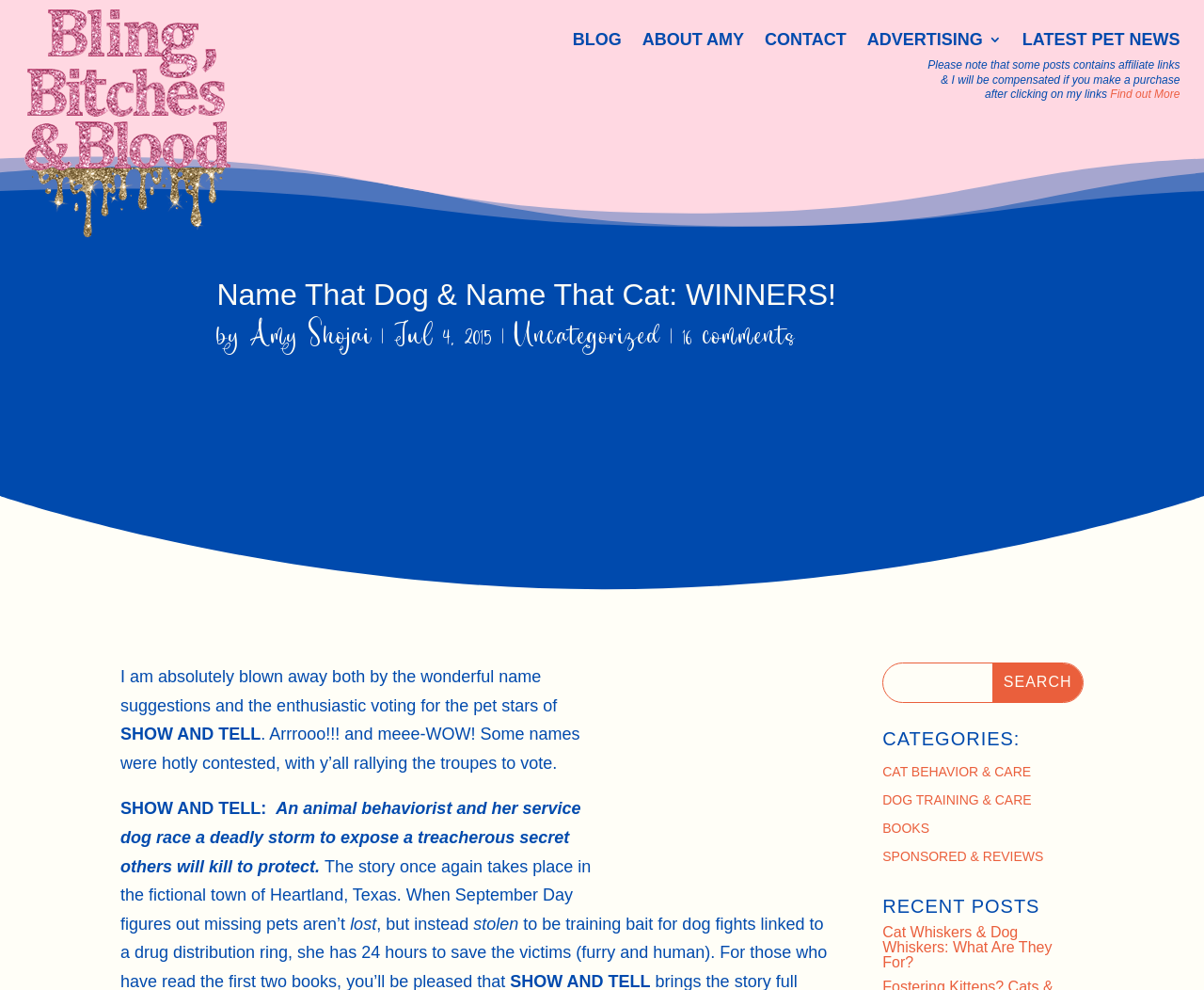Pinpoint the bounding box coordinates of the clickable element needed to complete the instruction: "Click on the 'BLOG' link". The coordinates should be provided as four float numbers between 0 and 1: [left, top, right, bottom].

[0.476, 0.034, 0.516, 0.054]